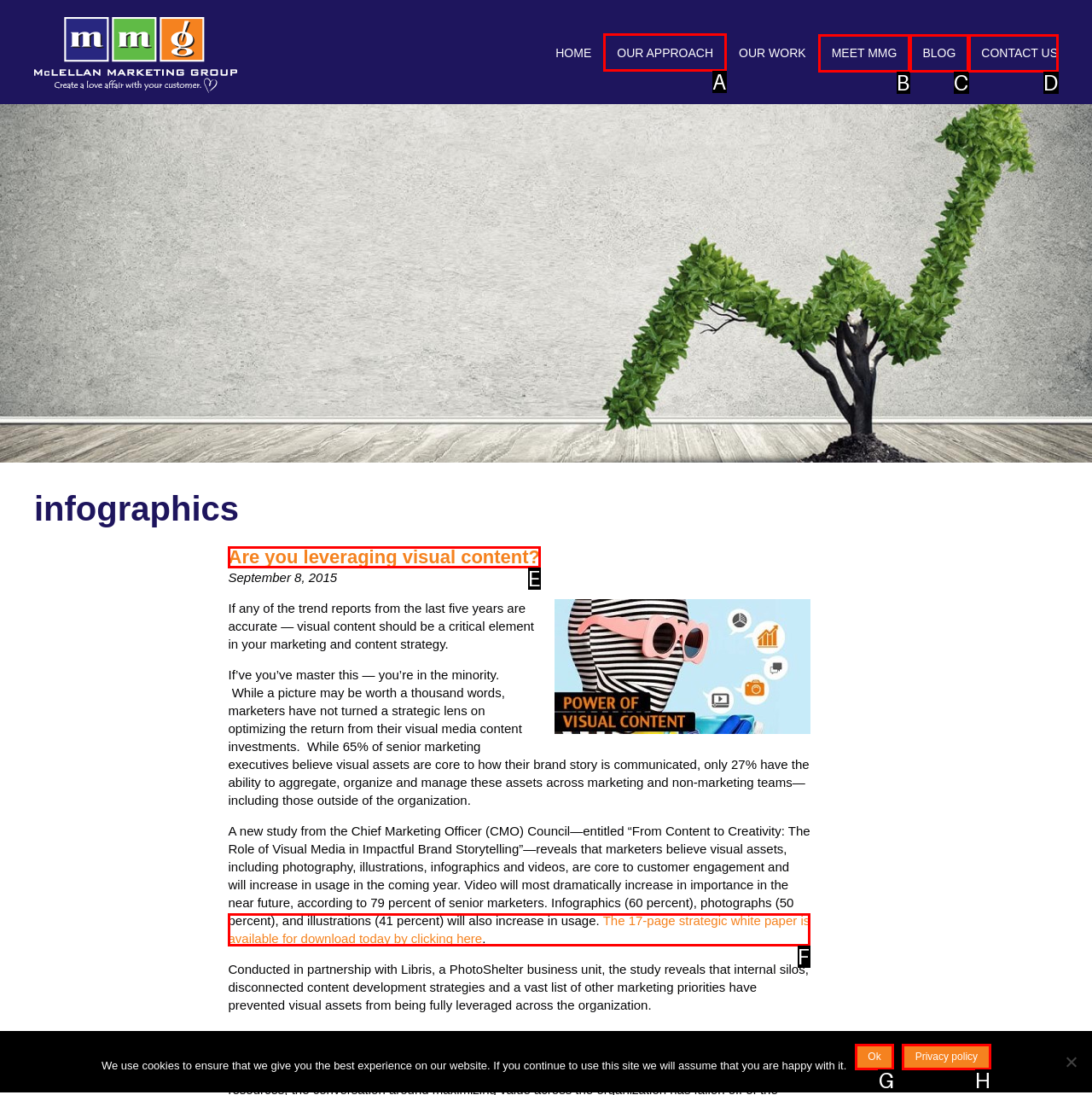Identify the correct UI element to click on to achieve the following task: Click the OUR APPROACH link Respond with the corresponding letter from the given choices.

A